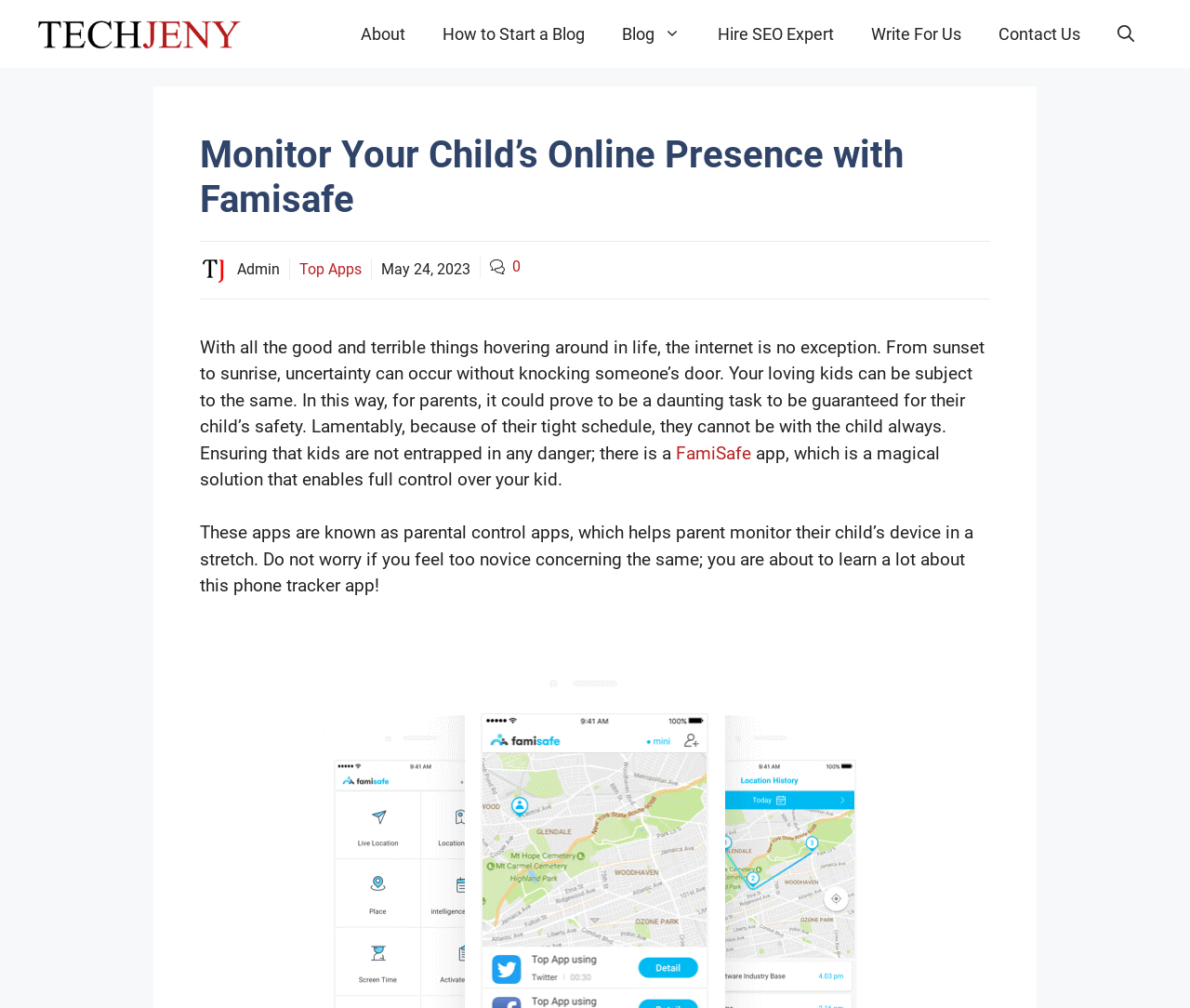From the screenshot, find the bounding box of the UI element matching this description: "How to Start a Blog". Supply the bounding box coordinates in the form [left, top, right, bottom], each a float between 0 and 1.

[0.356, 0.004, 0.507, 0.064]